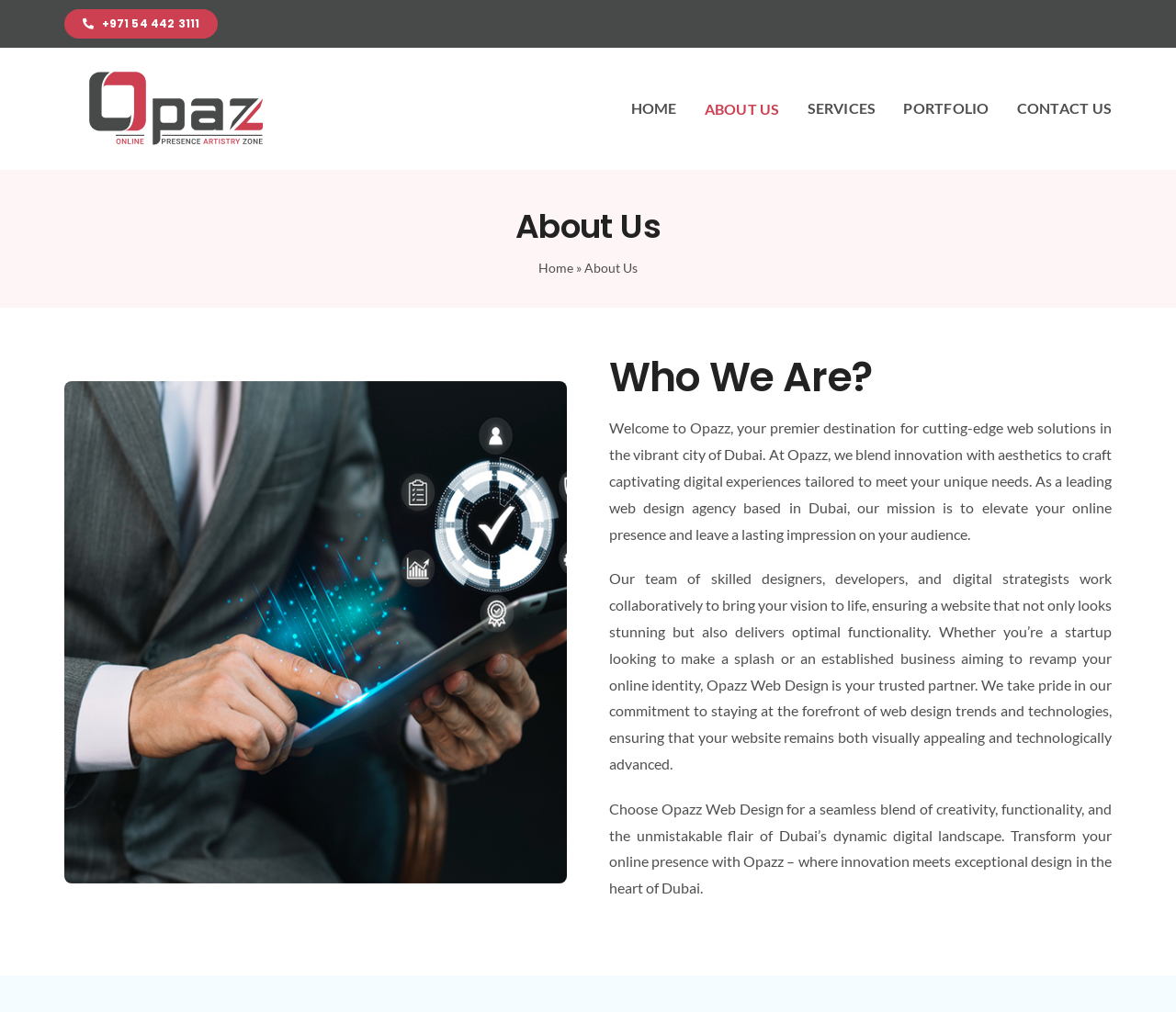Find the bounding box coordinates for the area that should be clicked to accomplish the instruction: "View services".

[0.686, 0.078, 0.745, 0.136]